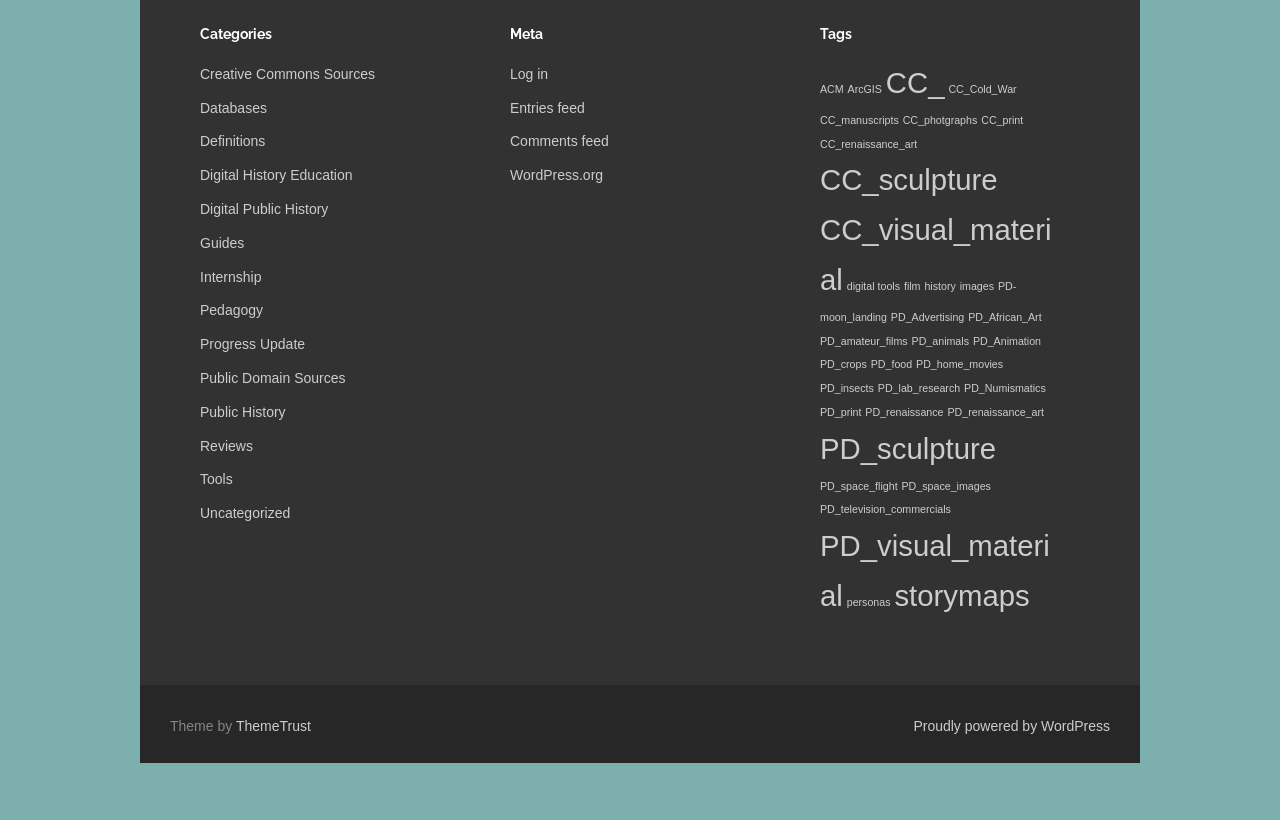How many tags are listed under 'CC_sculpture'?
Please provide a single word or phrase as your answer based on the screenshot.

2